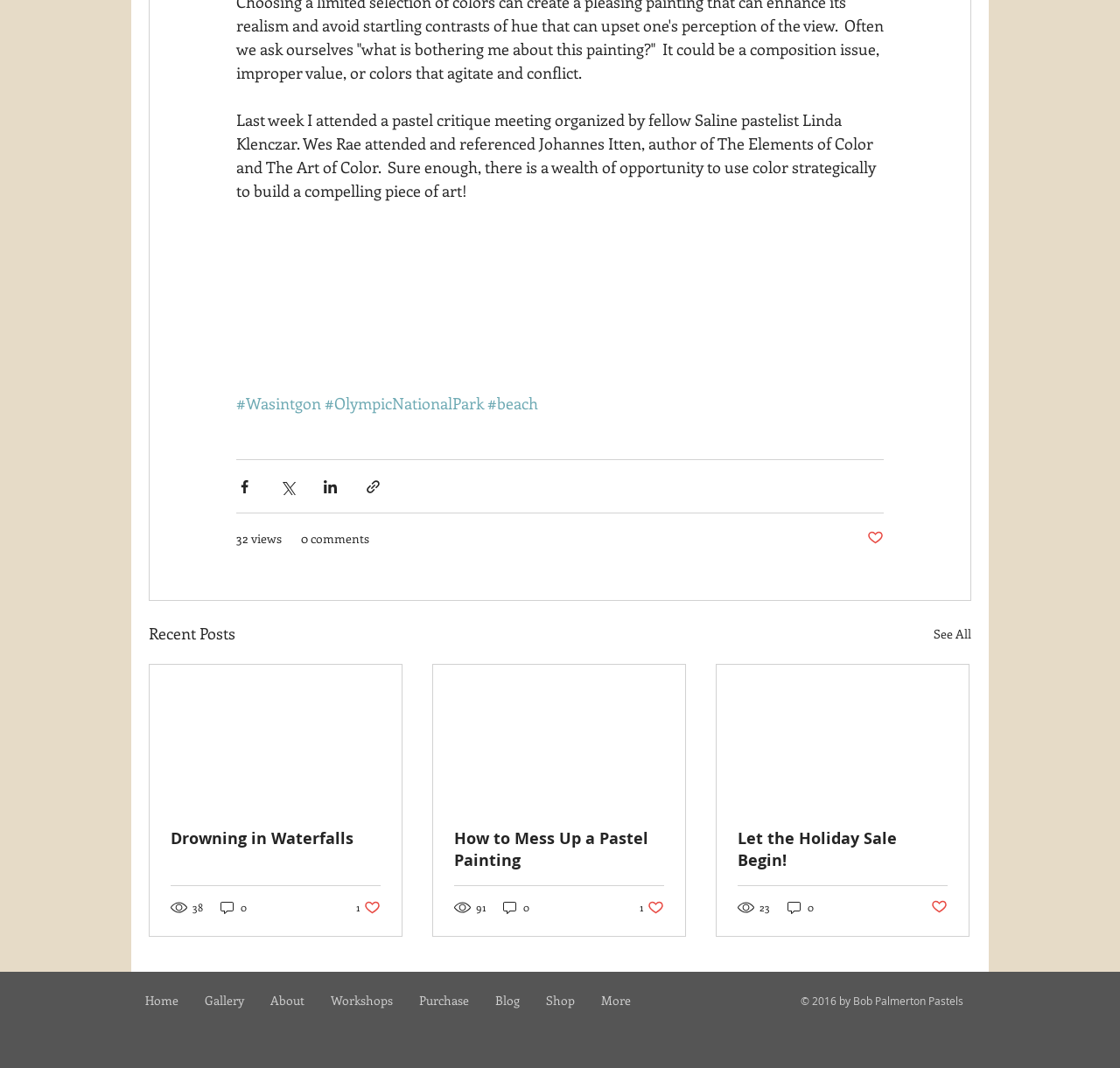Locate the bounding box coordinates of the clickable area needed to fulfill the instruction: "View the post with 91 views".

[0.405, 0.842, 0.435, 0.857]